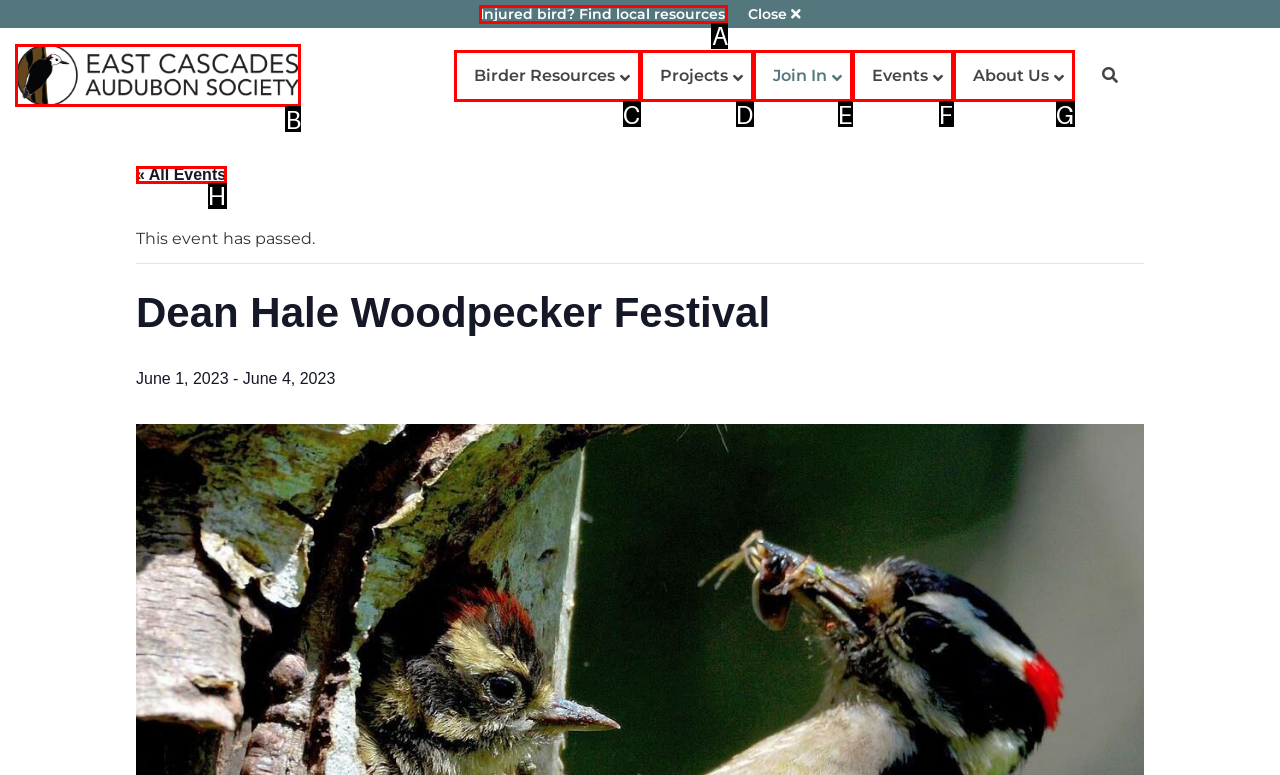Tell me which one HTML element you should click to complete the following task: Visit East Cascades Audubon Society
Answer with the option's letter from the given choices directly.

B